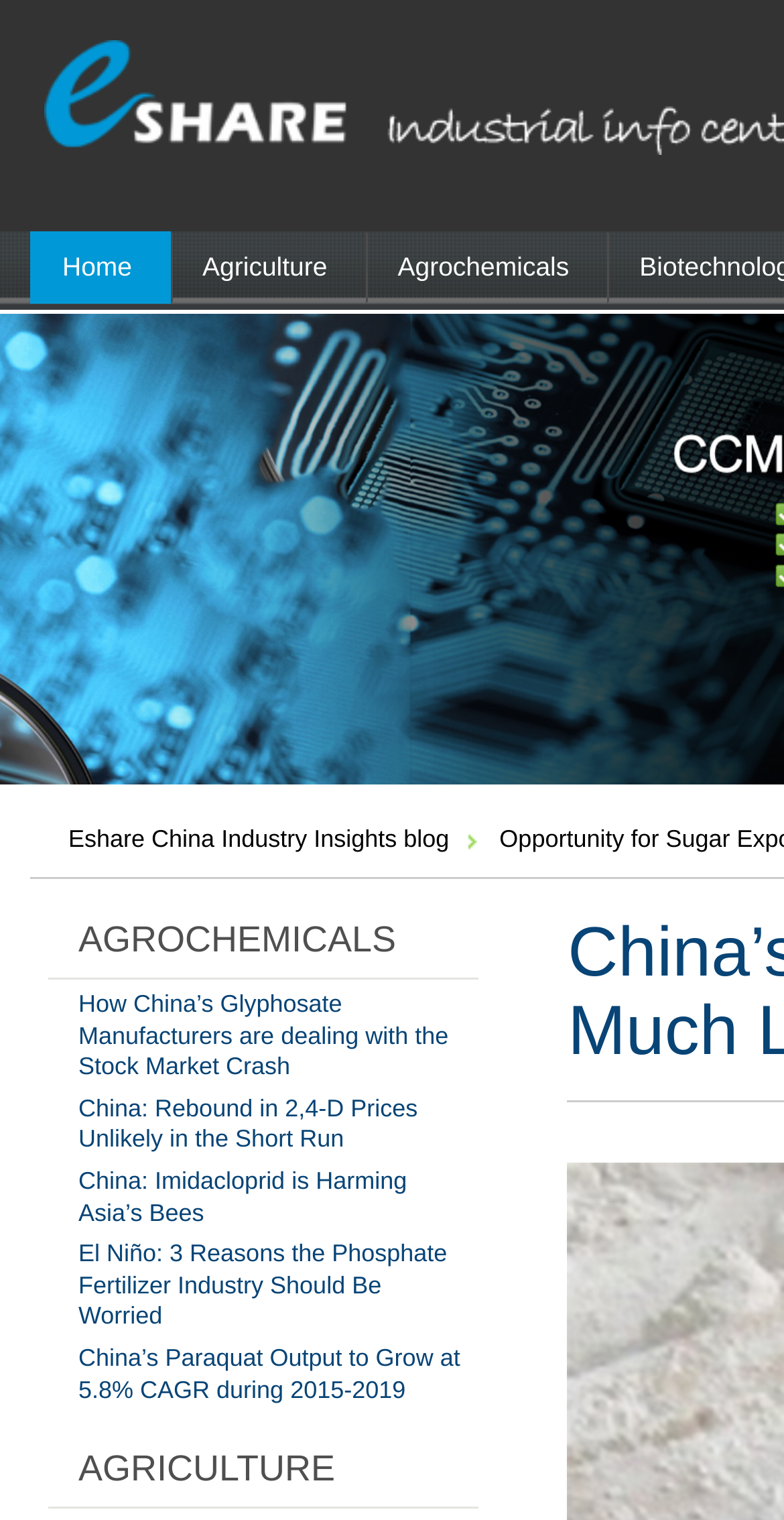For the element described, predict the bounding box coordinates as (top-left x, top-left y, bottom-right x, bottom-right y). All values should be between 0 and 1. Element description: Agrochemicals

[0.469, 0.154, 0.772, 0.199]